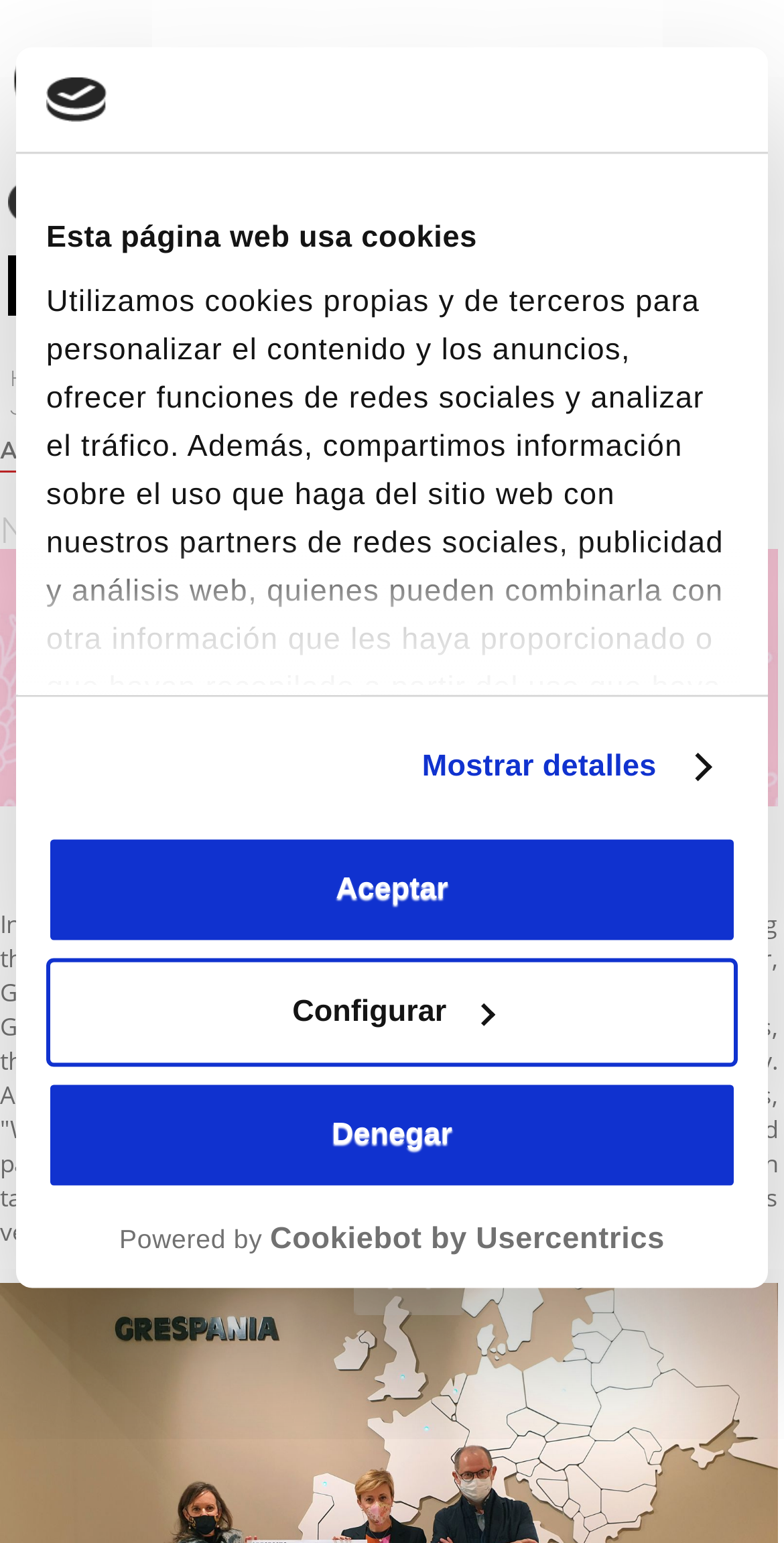Identify the bounding box of the UI component described as: "Fundación Le Cadó".

[0.45, 0.654, 0.737, 0.676]